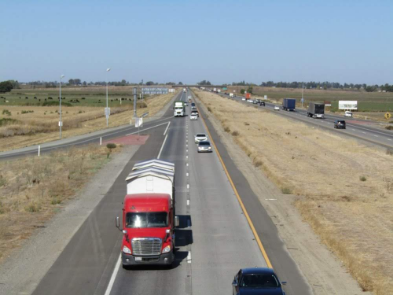What is the context of the scene in relation to a report?
Using the screenshot, give a one-word or short phrase answer.

Traffic incidents